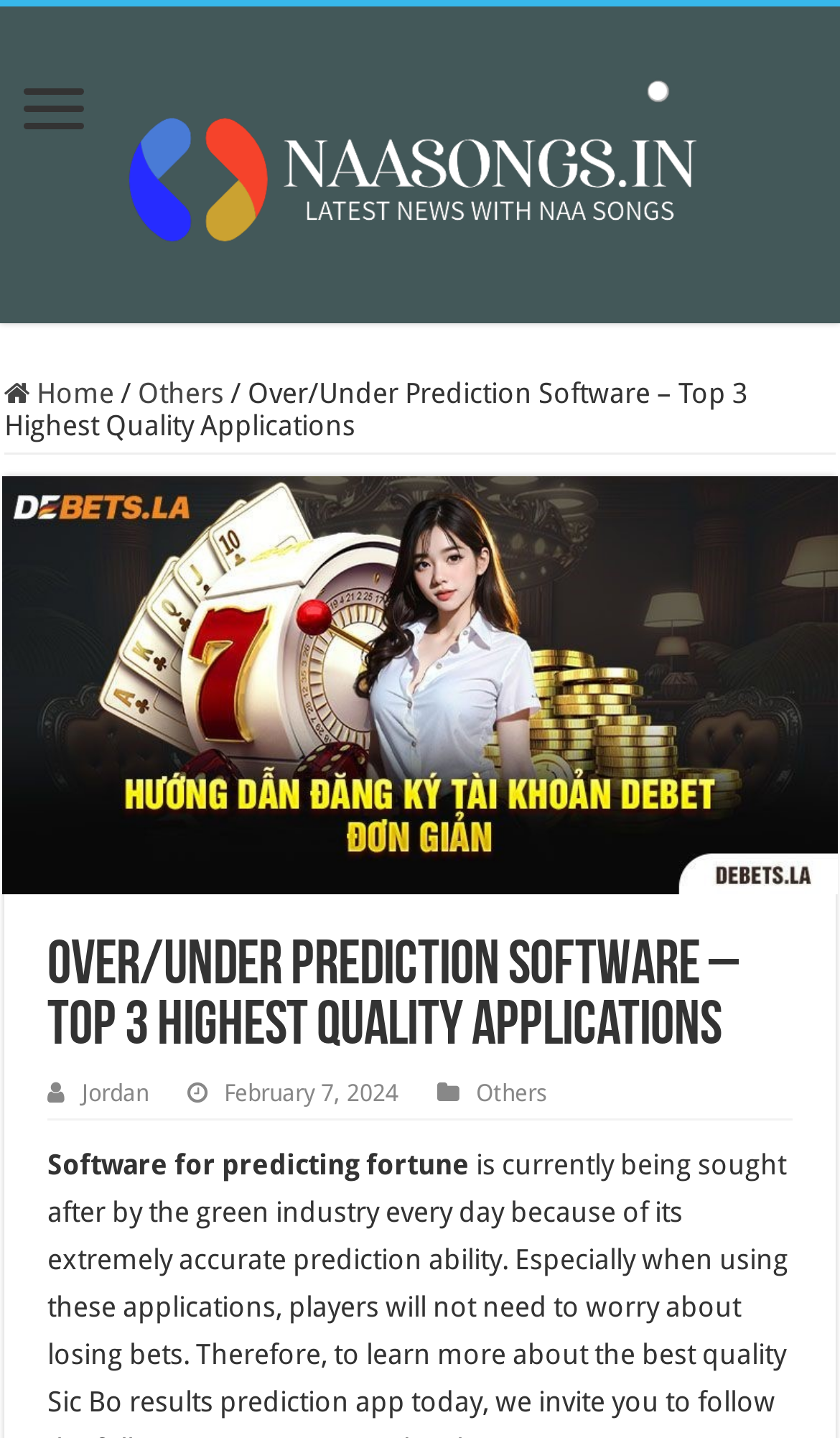Find the coordinates for the bounding box of the element with this description: "Home".

[0.005, 0.263, 0.136, 0.285]